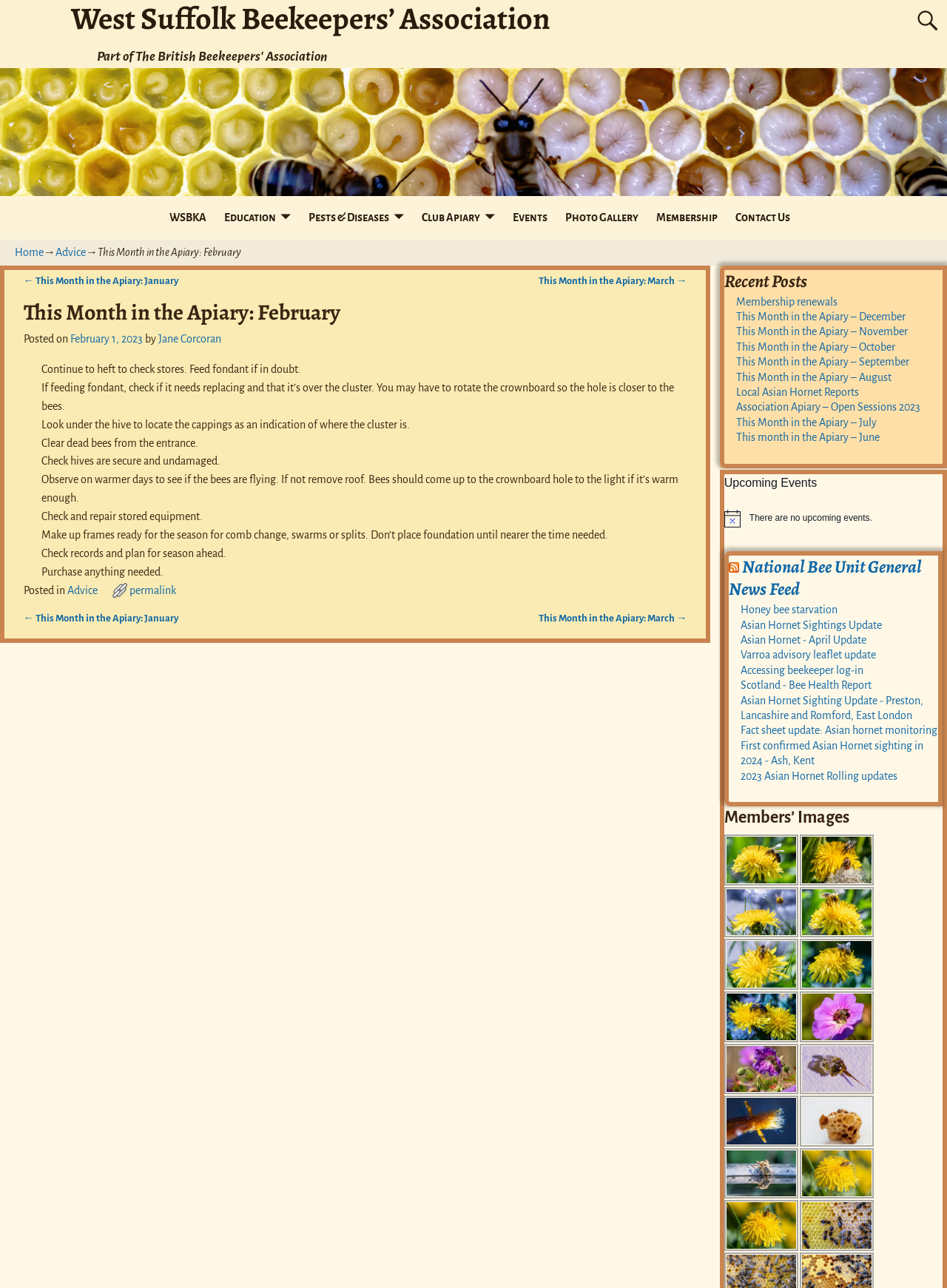Determine the bounding box coordinates of the clickable region to execute the instruction: "Check the recent posts". The coordinates should be four float numbers between 0 and 1, denoted as [left, top, right, bottom].

[0.765, 0.209, 0.995, 0.227]